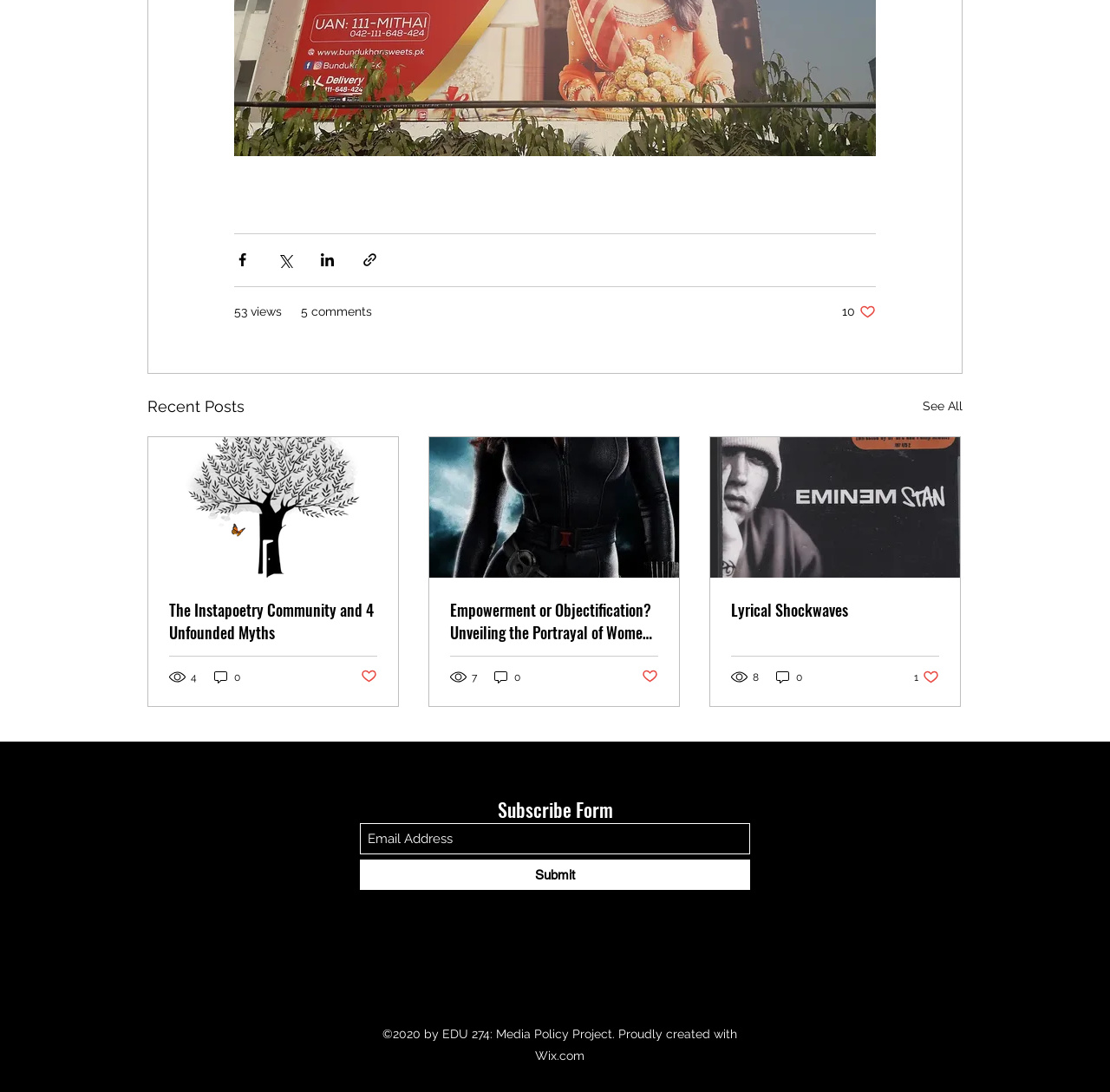Pinpoint the bounding box coordinates of the clickable area needed to execute the instruction: "Subscribe with email". The coordinates should be specified as four float numbers between 0 and 1, i.e., [left, top, right, bottom].

[0.324, 0.753, 0.676, 0.782]